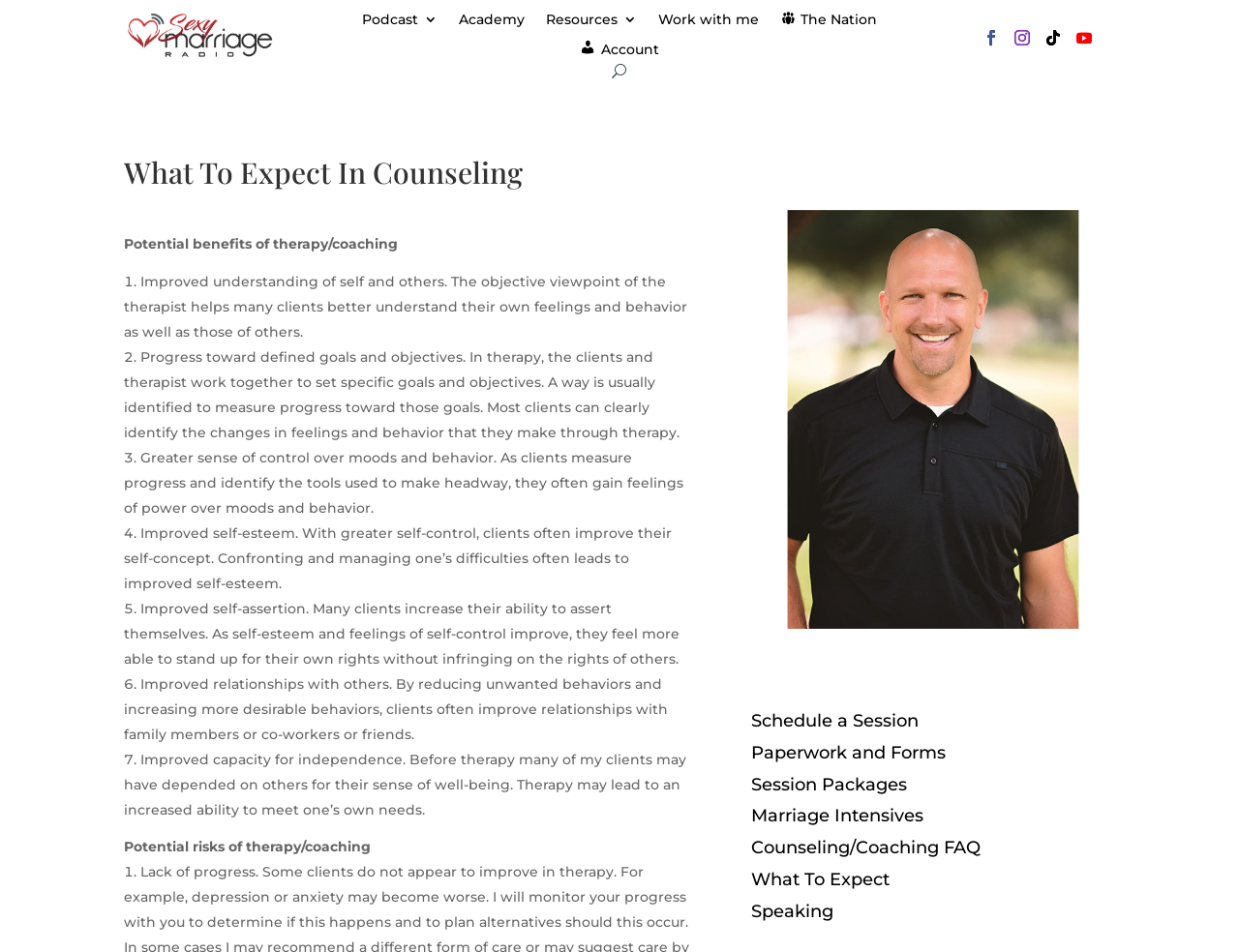Please provide a brief answer to the following inquiry using a single word or phrase:
What is the purpose of the 'Schedule a Session' link?

To schedule a counseling session